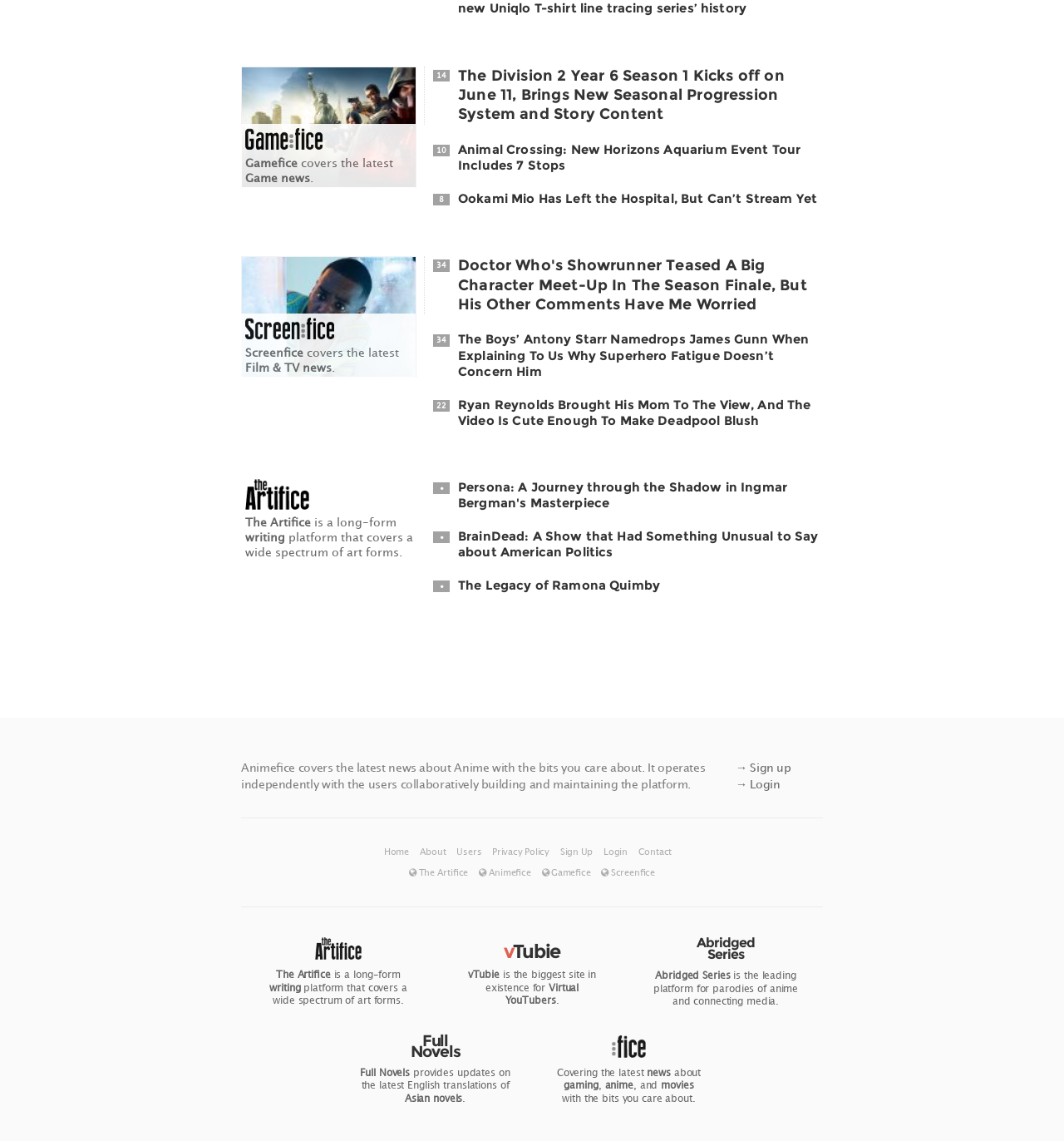Please indicate the bounding box coordinates for the clickable area to complete the following task: "Read about Most Common Technical Questions About Kinsta". The coordinates should be specified as four float numbers between 0 and 1, i.e., [left, top, right, bottom].

None